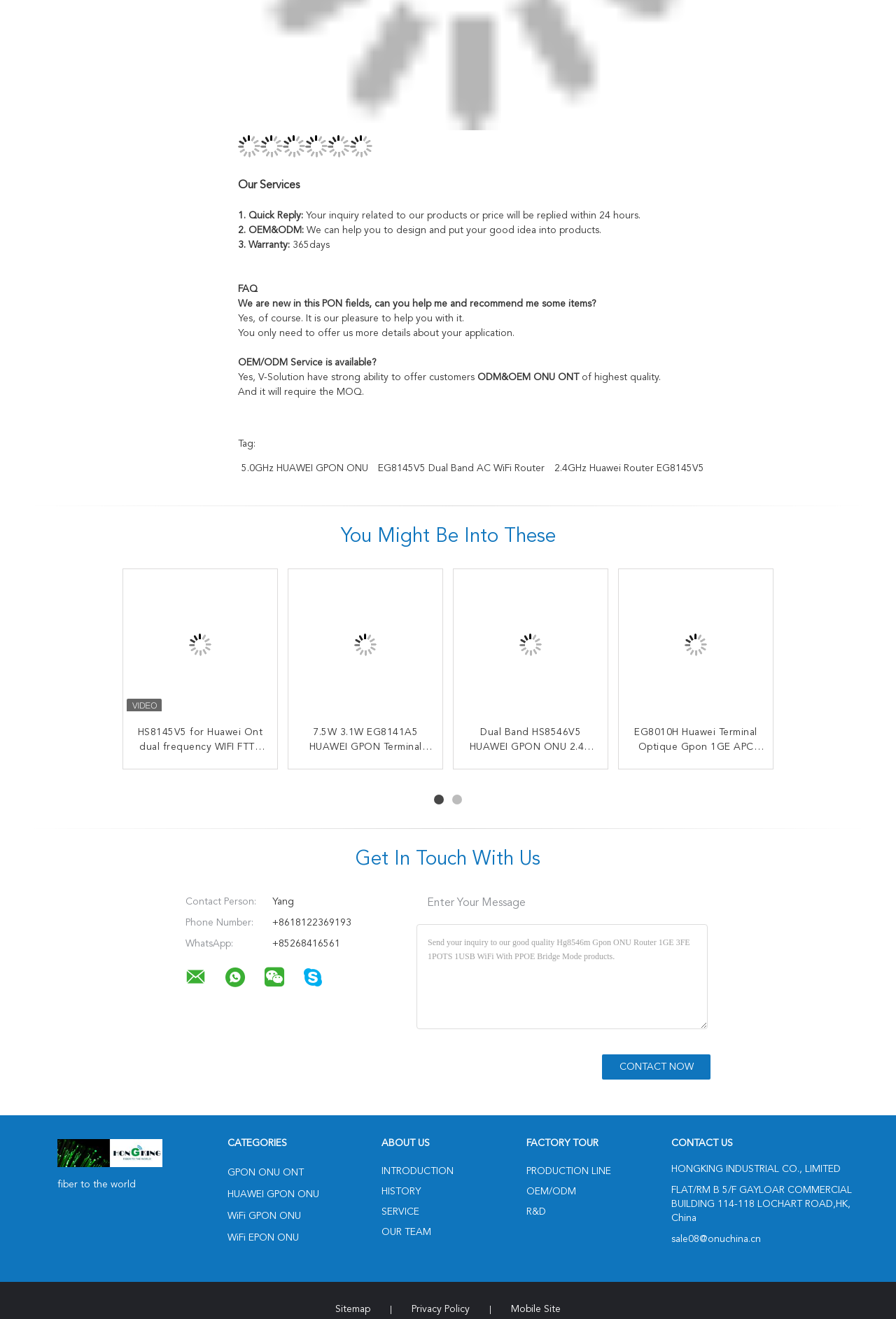Mark the bounding box of the element that matches the following description: "Service".

[0.426, 0.915, 0.468, 0.923]